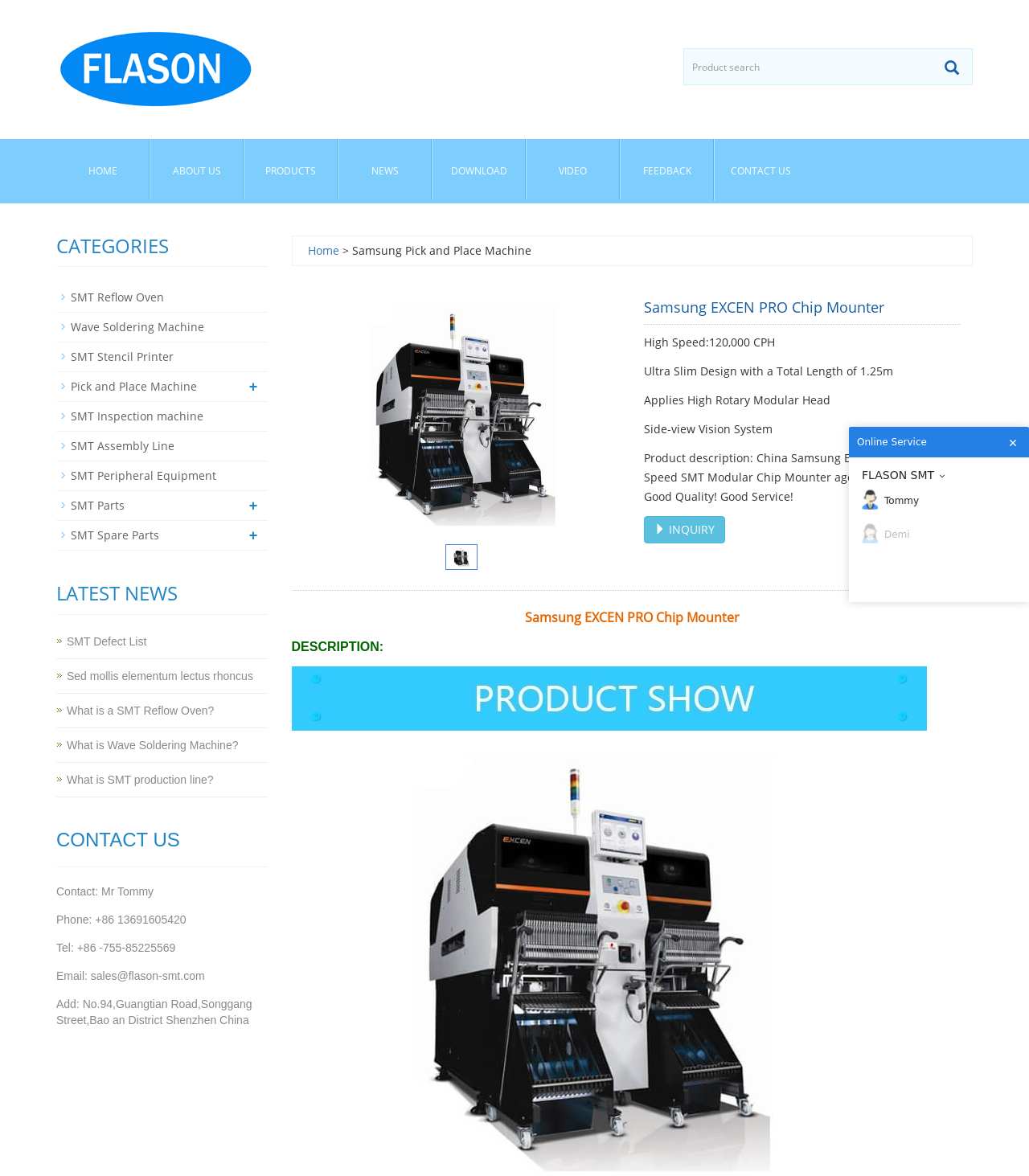Offer an in-depth caption of the entire webpage.

This webpage is about Samsung EXCEN PRO Chip Mounter, a high-speed SMT modular chip mounter. At the top left, there is a logo of FLASON ELECTRONIC, accompanied by a link to the company's homepage. Below the logo, there is a navigation menu with links to HOME, ABOUT US, PRODUCTS, NEWS, DOWNLOAD, VIDEO, FEEDBACK, and CONTACT US.

On the right side of the navigation menu, there is a search box with a placeholder text "Product search". Below the search box, there is a table with a heading "Samsung Pick and Place Machine" and a link to "Home".

The main content of the webpage is divided into two sections. The left section has a heading "CATEGORIES" and lists various categories of SMT equipment, including SMT Reflow Oven, Wave Soldering Machine, SMT Stencil Printer, Pick and Place Machine, and others. Each category has a link to a related webpage.

The right section has a heading "Samsung EXCEN PRO Chip Mounter" and displays detailed information about the product, including its features, such as high speed, ultra-slim design, and side-view vision system. There is also a product description, which mentions that it is a high-speed SMT modular chip mounter agent with good price, quality, and service. Below the product description, there is a link to "INQUIRY".

Further down the page, there is a section with a heading "LATEST NEWS" that lists several news articles related to SMT equipment. Each article has a link to a related webpage.

At the bottom of the page, there is a section with a heading "CONTACT US" that provides contact information, including phone numbers, email, and address. There is also a link to "Online Service" and a chat window with two online service representatives, Tommy and Demi.

Throughout the webpage, there are several images of the Samsung EXCEN PRO Chip Mounter, which are displayed in various sizes and positions.